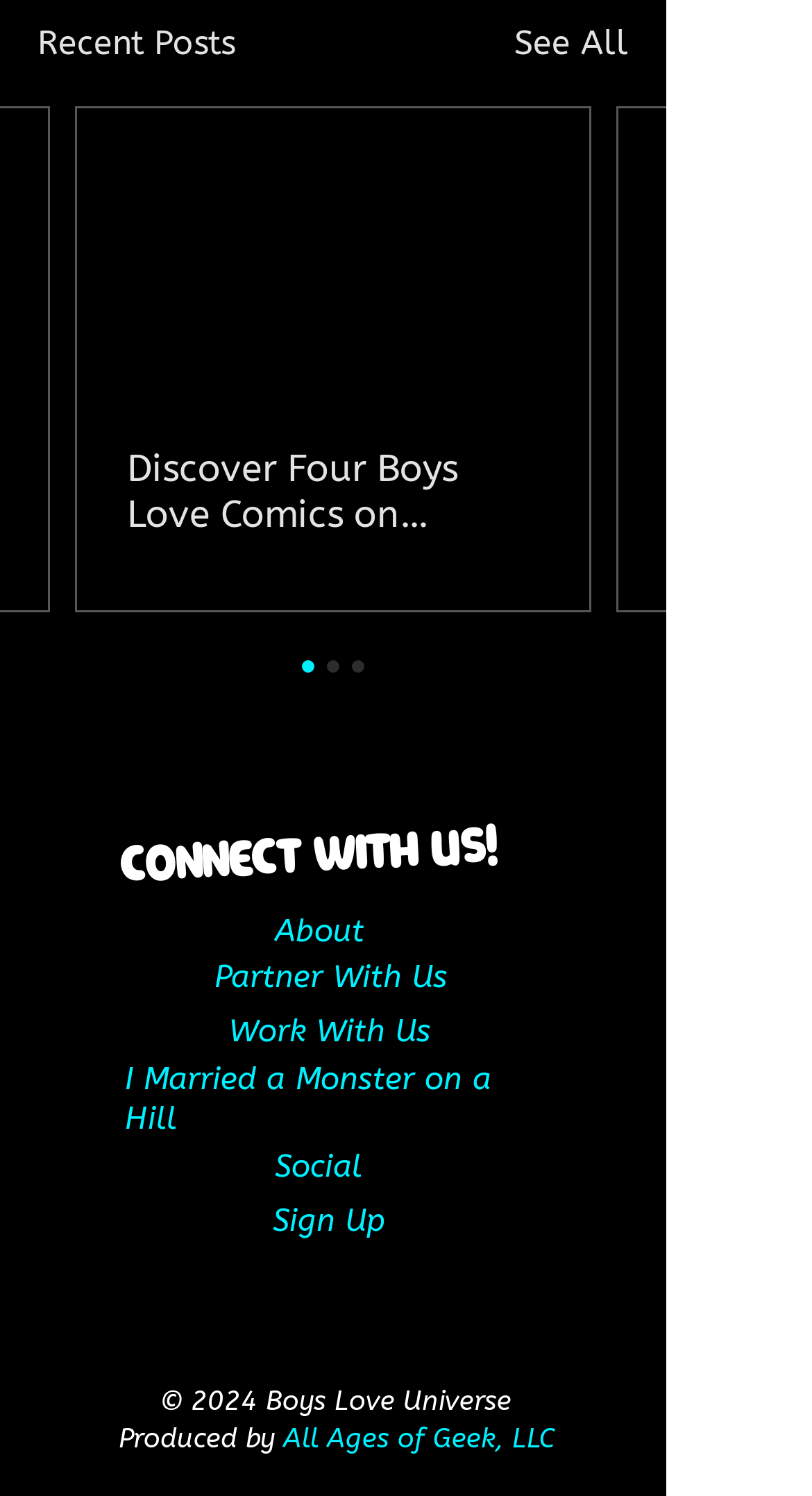Provide a brief response in the form of a single word or phrase:
How many social media links are available?

5